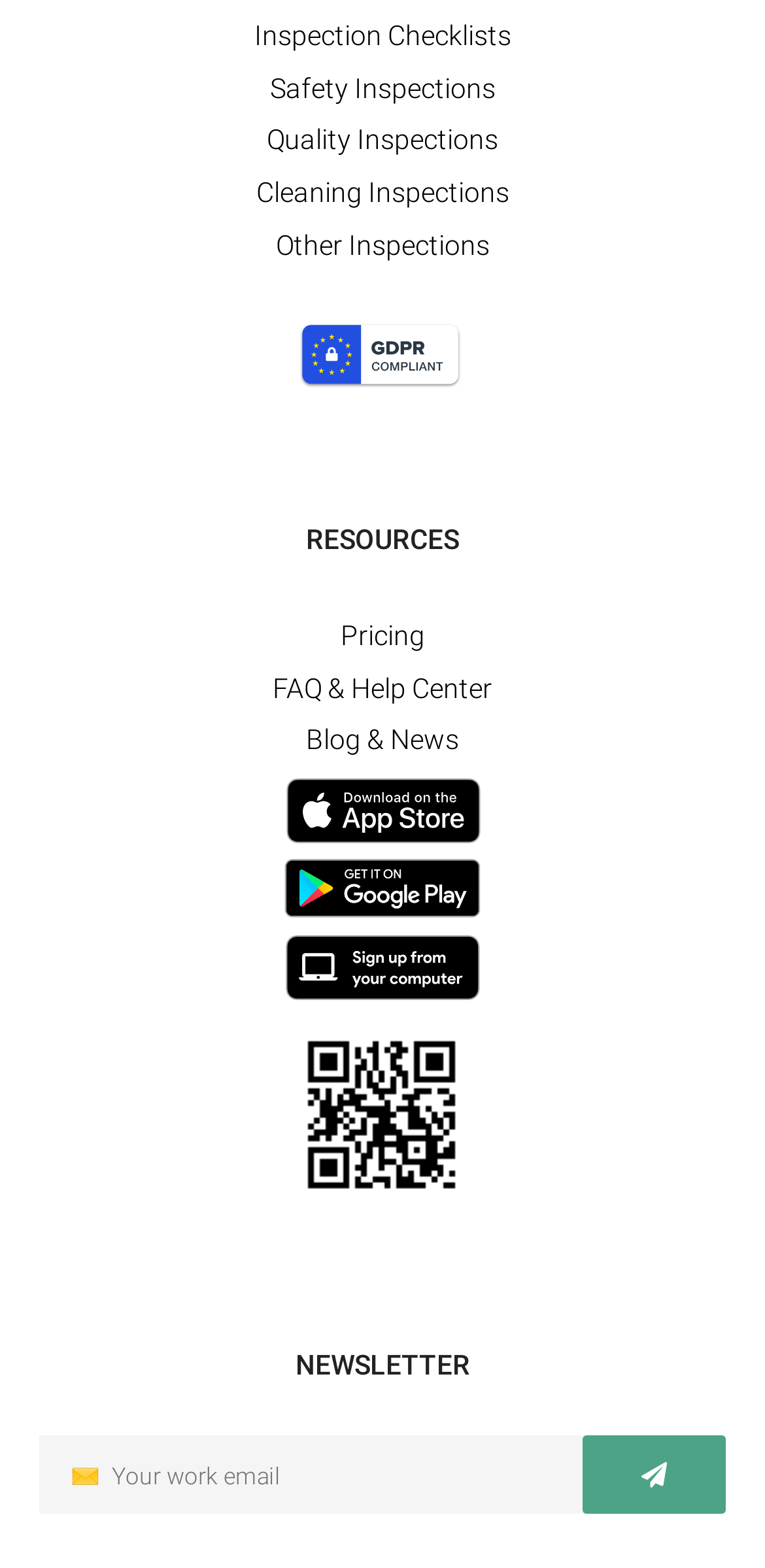With reference to the image, please provide a detailed answer to the following question: What is the significance of the 'GDPR Compliant' image?

The presence of the 'GDPR Compliant' image suggests that the website is compliant with the General Data Protection Regulation, which is a European Union regulation on data protection and privacy.